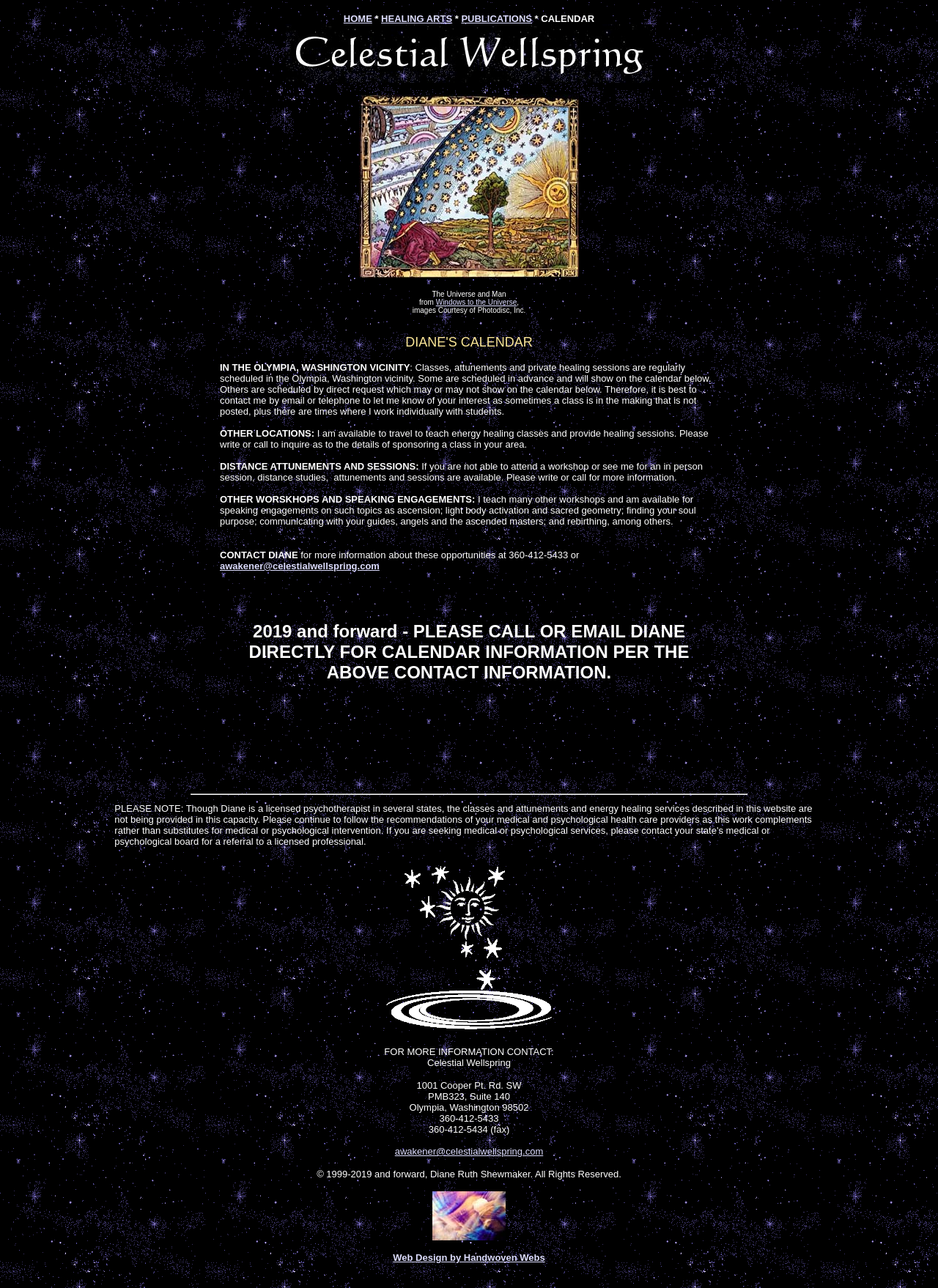Predict the bounding box for the UI component with the following description: "Windows to the Universe".

[0.465, 0.232, 0.551, 0.238]